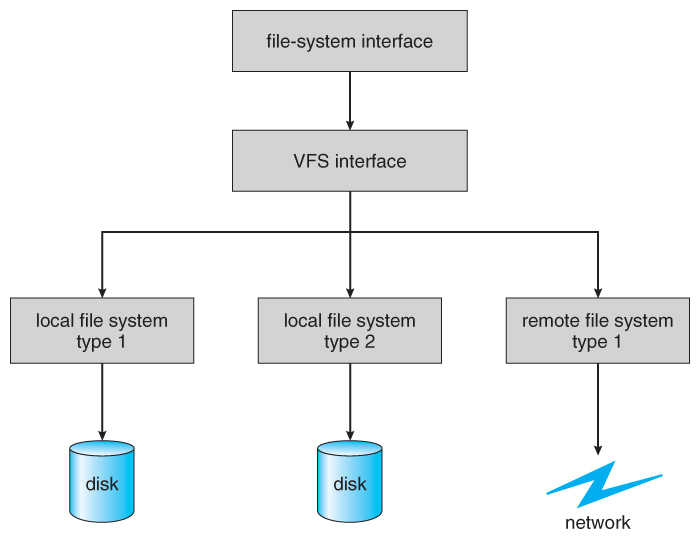Explain in detail what you see in the image.

The image illustrates a schematic view of a Virtual File System (VFS) architecture. At the top, there is the "file-system interface," which feeds into the VFS interface. Below, the VFS segregates into different branches representing various types of file systems. Specifically, it outlines two local file systems (type 1 and type 2), both connected to physical disks, showcasing how they function on local storage. Additionally, there is a branch for a remote file system (type 1), depicted as interfacing through a network, highlighting the capability of the VFS to manage both local and remote storage architectures efficiently. This diagram emphasizes the role of the VFS in providing a unified interface for diverse file system types, facilitating seamless data access and management across different mediums.